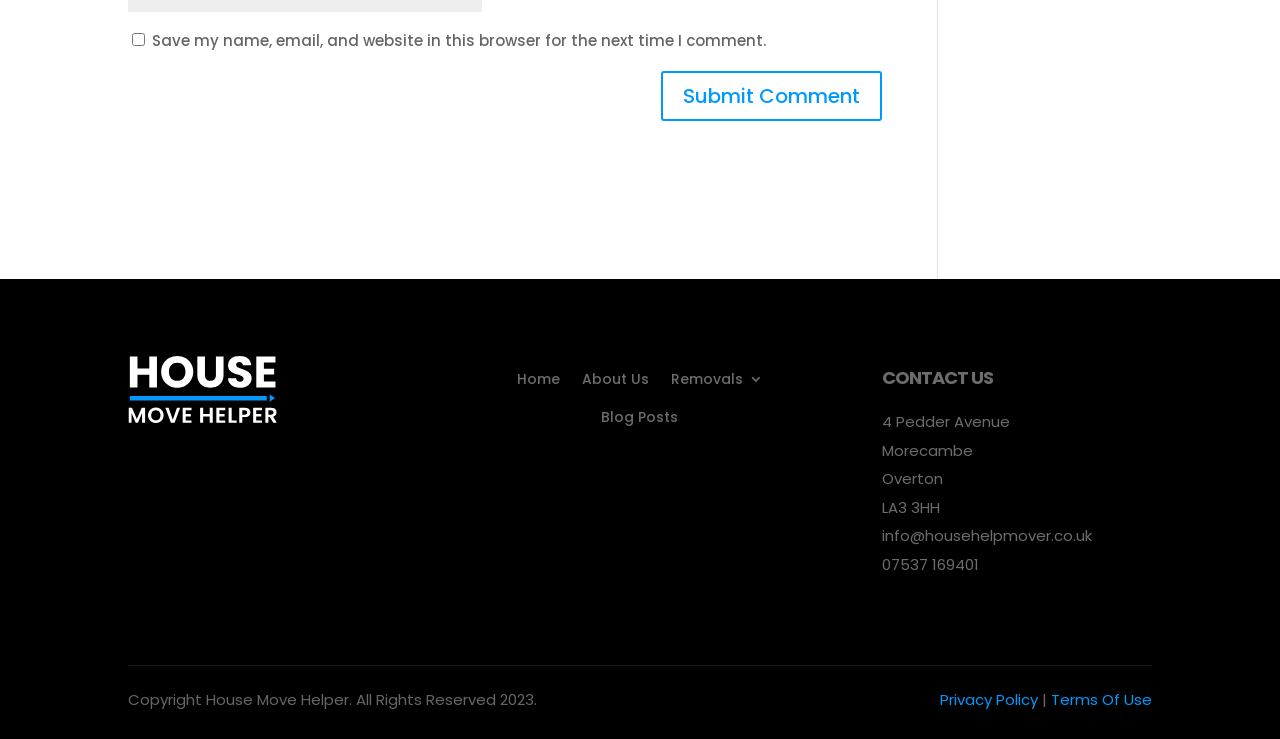Locate the bounding box coordinates of the element I should click to achieve the following instruction: "Read the blog posts".

[0.47, 0.554, 0.53, 0.584]